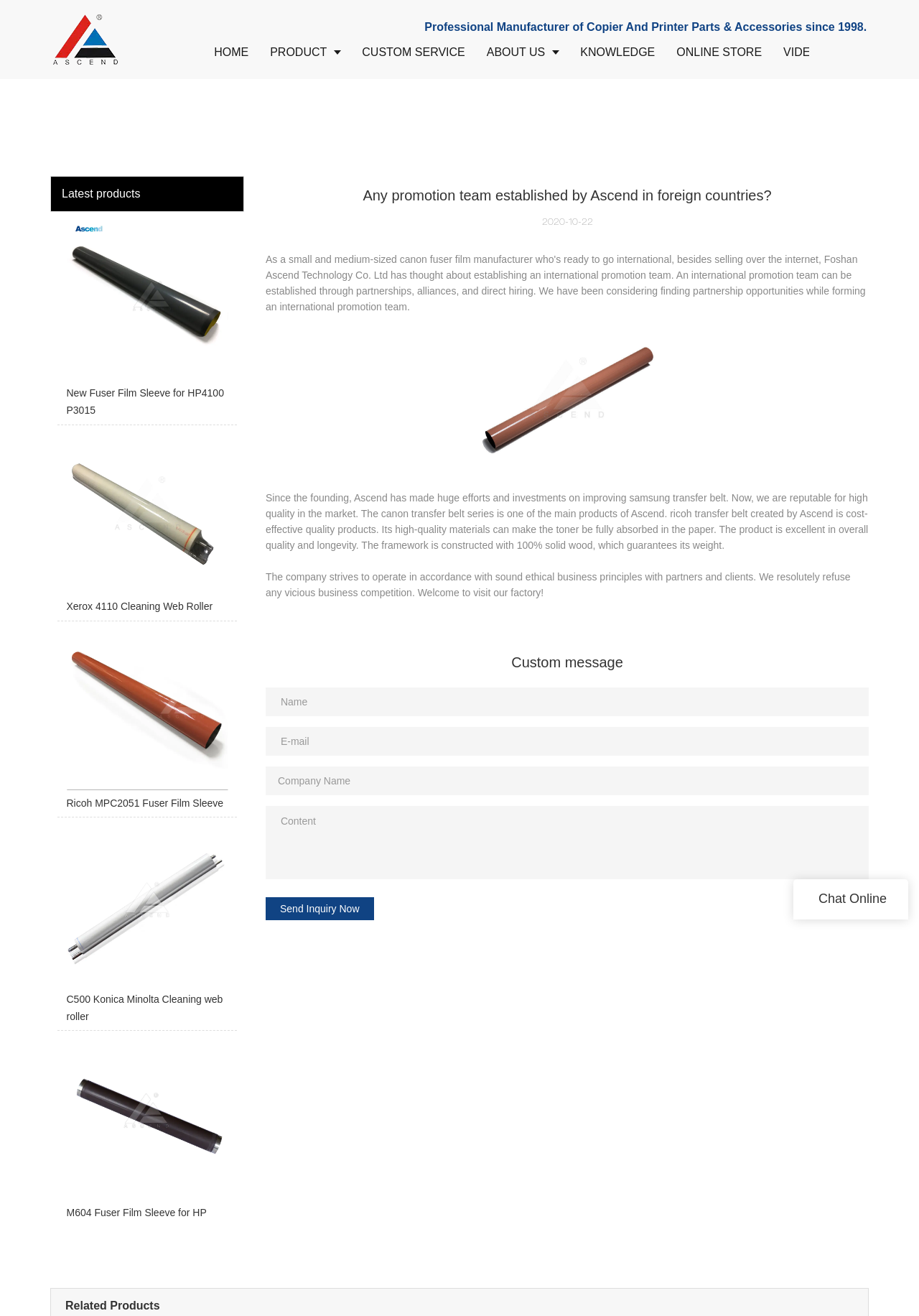Give a detailed account of the webpage.

This webpage appears to be the official website of Ascend Technology, a manufacturer of copier and printer parts and accessories. At the top of the page, there is a heading that reads "Professional Manufacturer of Copier And Printer Parts & Accessories since 1998." Below this heading, there is a navigation menu with links to different sections of the website, including "HOME", "PRODUCT", "CUSTOM SERVICE", "ABOUT US", "KNOWLEDGE", "ONLINE STORE", and "VIDEO".

On the left side of the page, there is a section titled "Latest products" that displays a list of five products with images and links to their respective pages. The products include a new fuser film sleeve for HP4100 P3015, a Xerox 4110 cleaning web roller, a Ricoh MPC2051 fuser film sleeve, a C500 Konica Minolta cleaning web roller, and an M604 fuser film sleeve for HP.

In the main content area, there is a section that discusses the company's efforts to improve the quality of its products, including its canon transfer belt series and ricoh transfer belt. The text explains that the company's products are made with high-quality materials and are designed to provide excellent performance and longevity.

Below this section, there is a call to action that encourages visitors to contact the company for more information. This section includes a form with fields for name, email, company name, and content, as well as a "Send Inquiry Now" button.

At the bottom of the page, there is a section titled "Related Products" and a link to chat online with a customer service representative.

Throughout the page, there are several images, including the company's logo, product images, and an image of the company's factory. The overall design of the page is clean and organized, with clear headings and concise text.